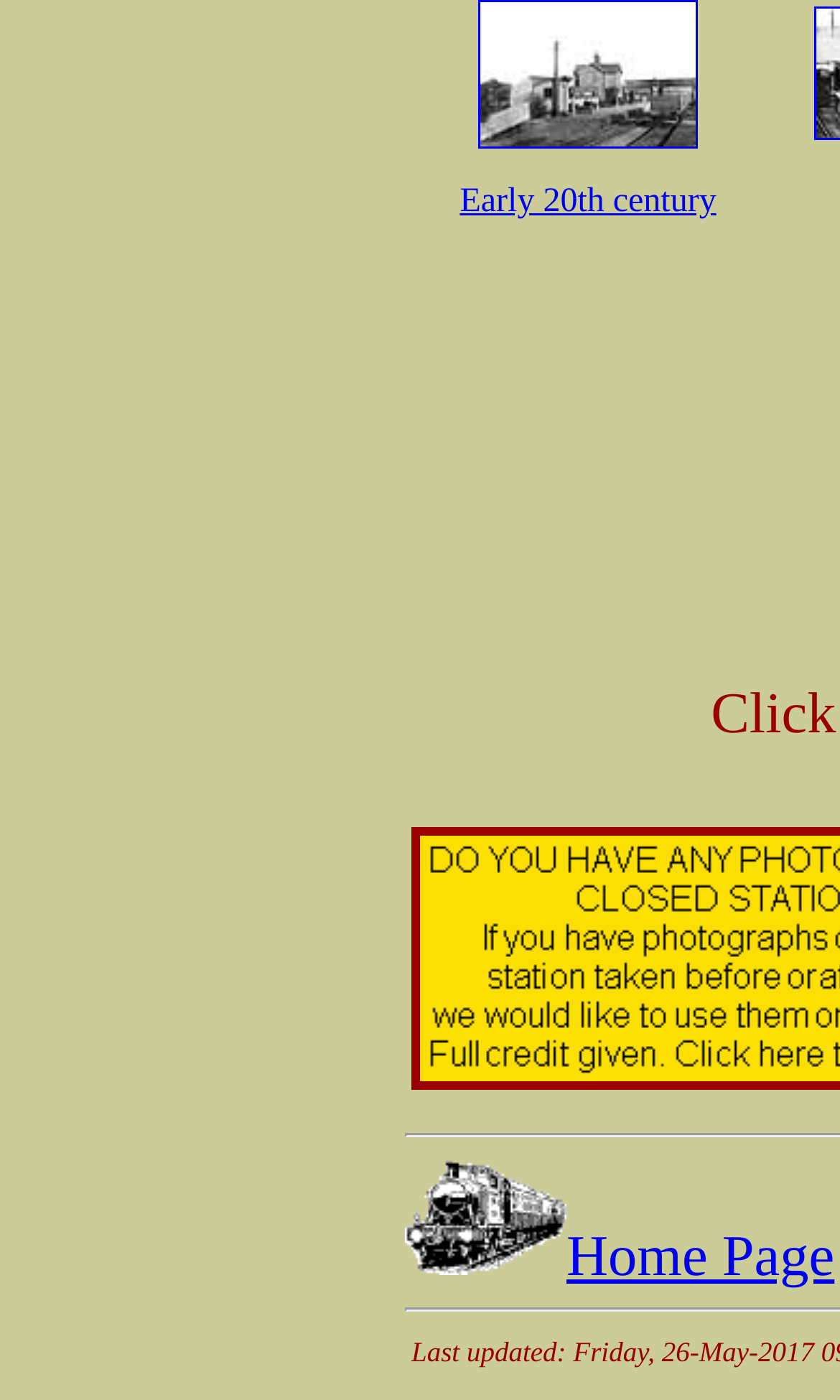Using the description "Early 20th century", predict the bounding box of the relevant HTML element.

[0.547, 0.13, 0.853, 0.157]